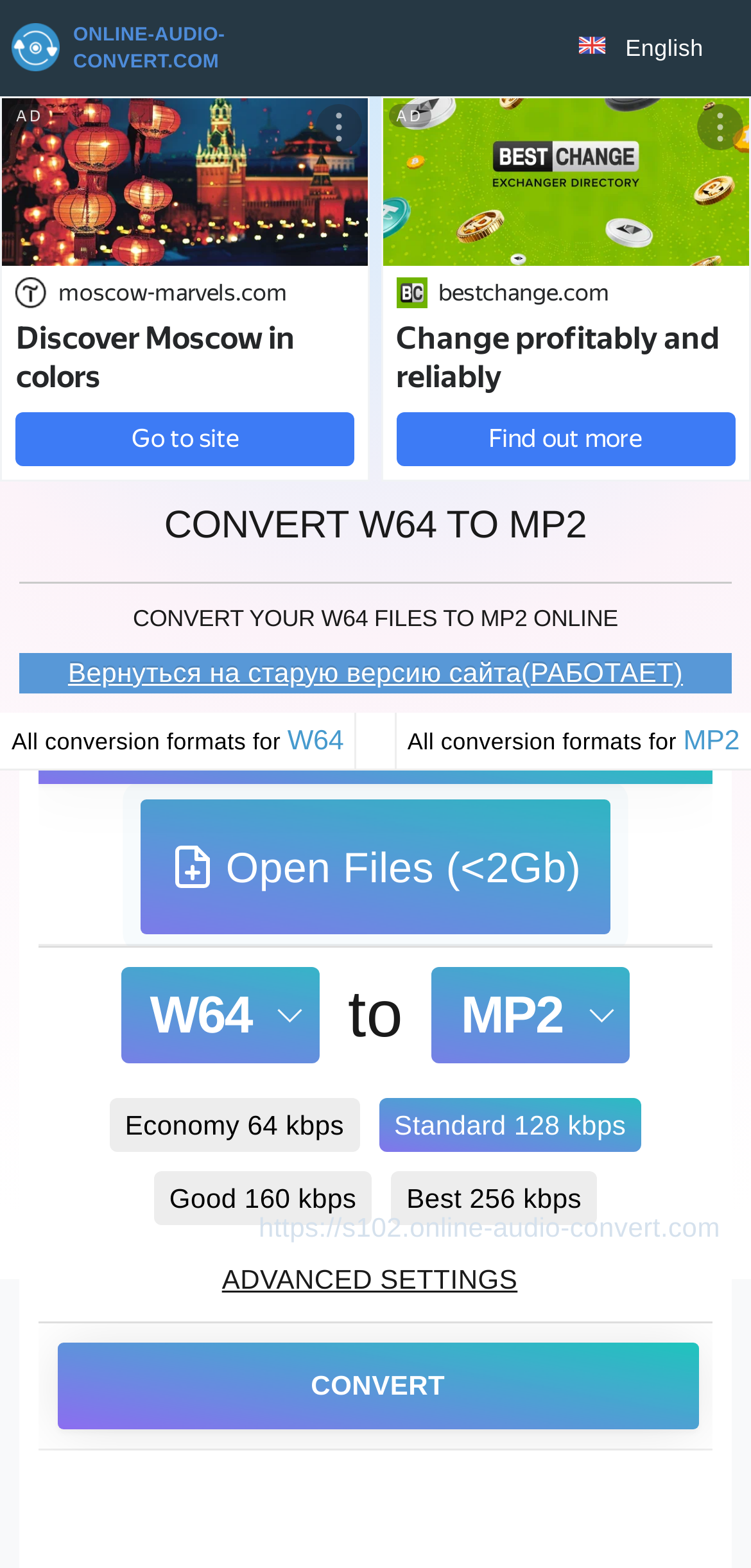Locate the bounding box coordinates of the element you need to click to accomplish the task described by this instruction: "Choose 'MP2' as the output format".

[0.575, 0.616, 0.839, 0.678]